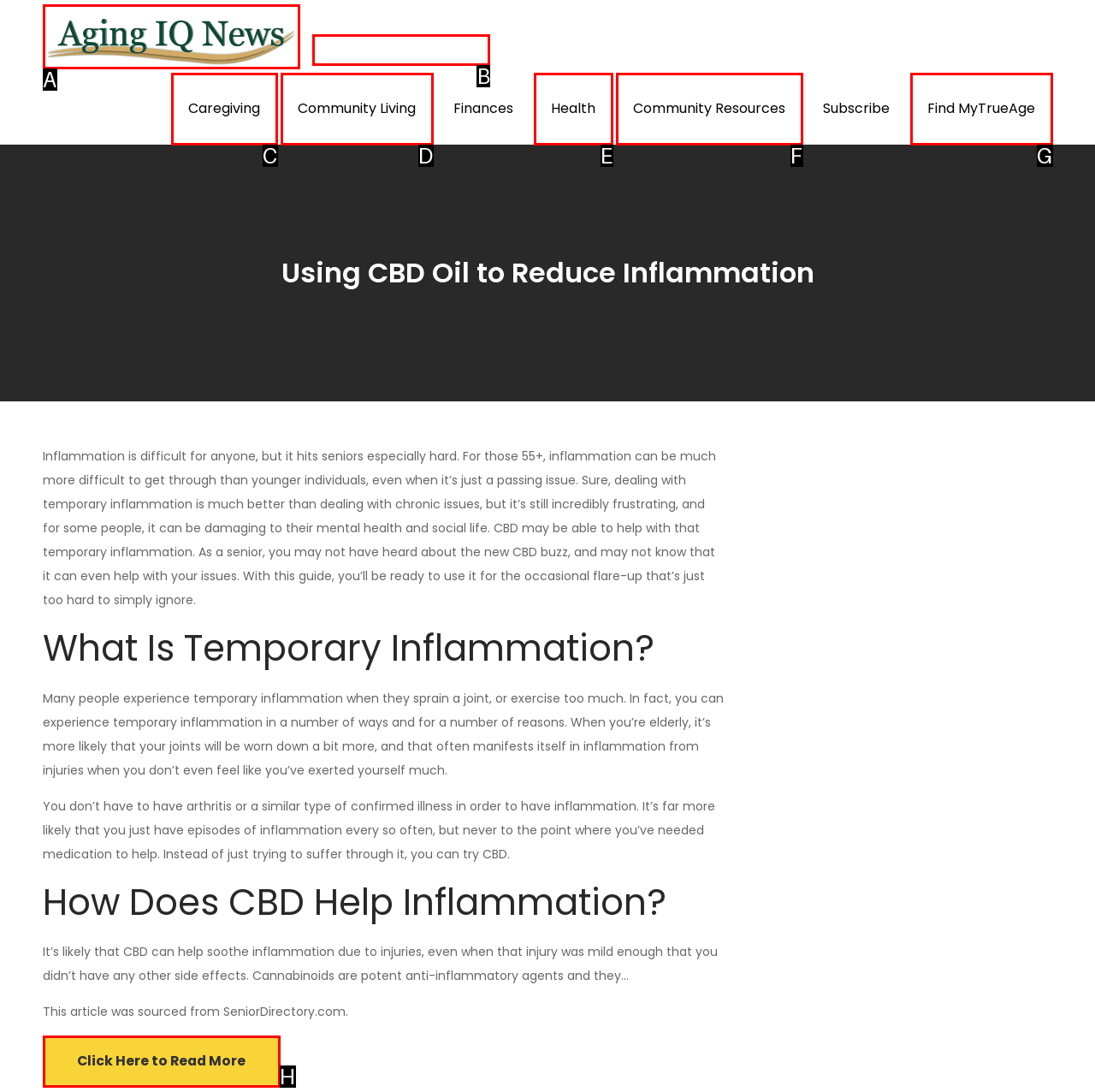Determine which option fits the element description: Community Living
Answer with the option’s letter directly.

D